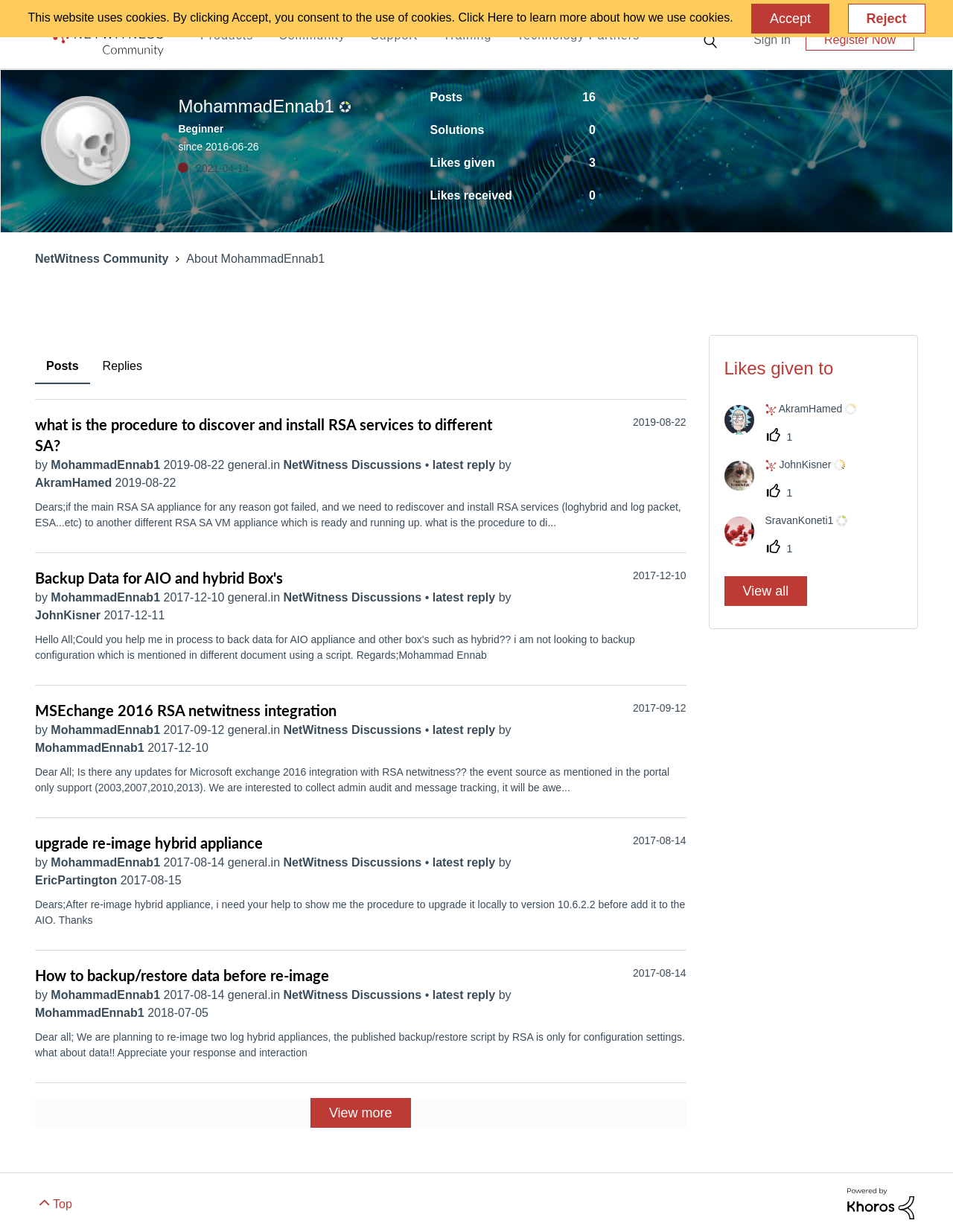What is the username of the user?
Please provide a single word or phrase as your answer based on the image.

MohammadEnnab1